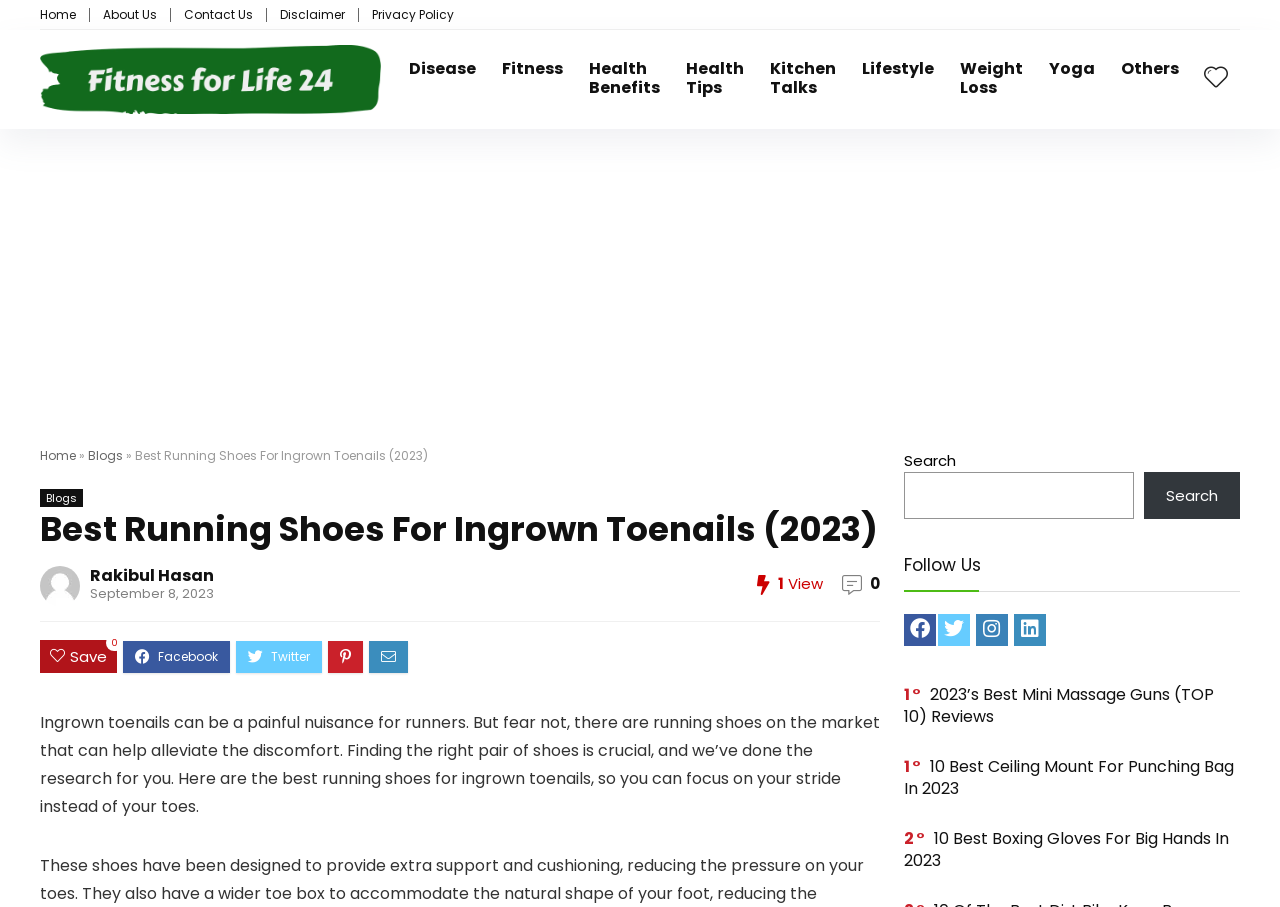What is the topic of the second heading on the webpage?
Using the image as a reference, answer the question with a short word or phrase.

2023’s Best Mini Massage Guns